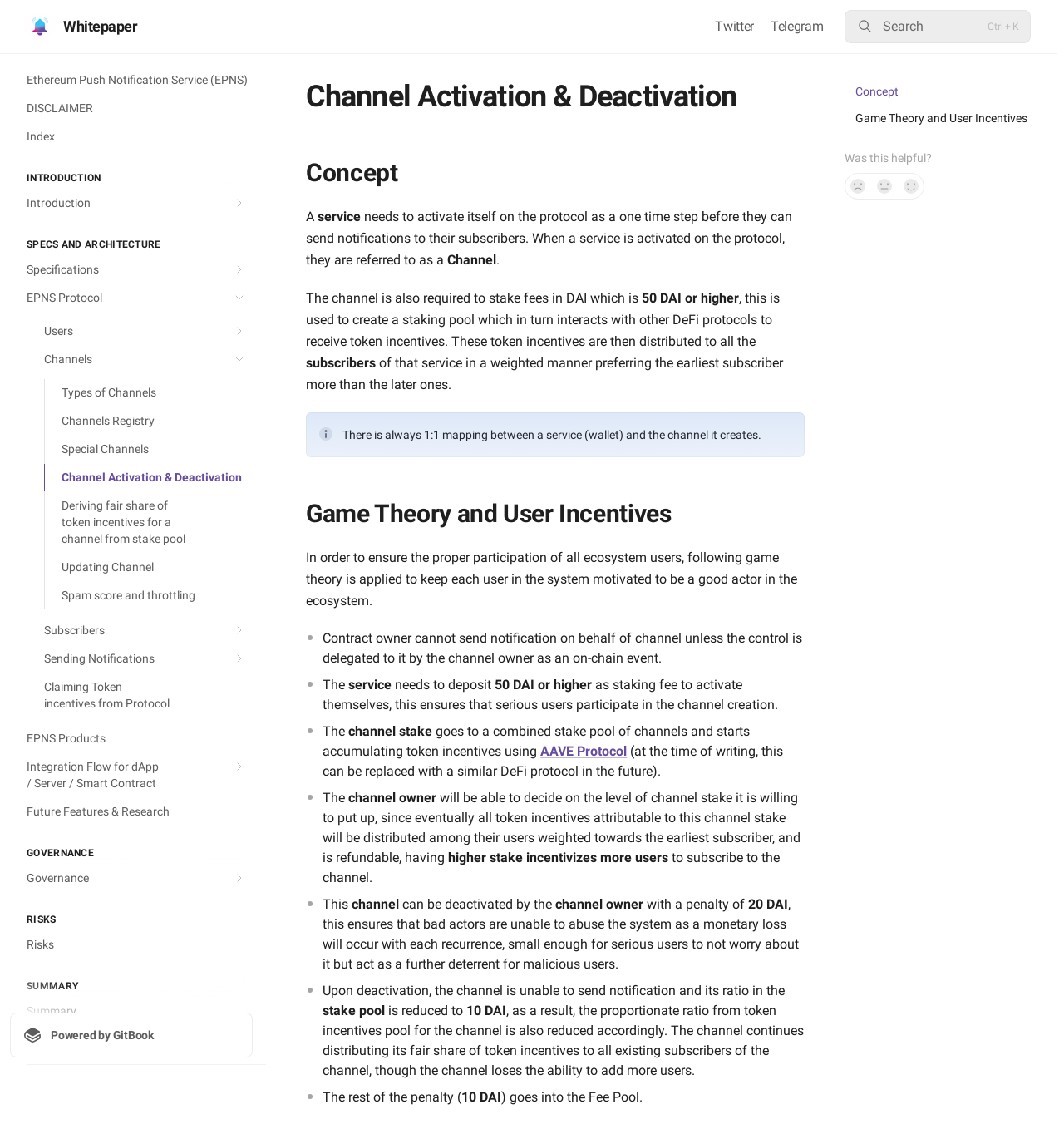Identify the bounding box coordinates of the clickable region to carry out the given instruction: "Search for something".

[0.794, 0.009, 0.969, 0.038]